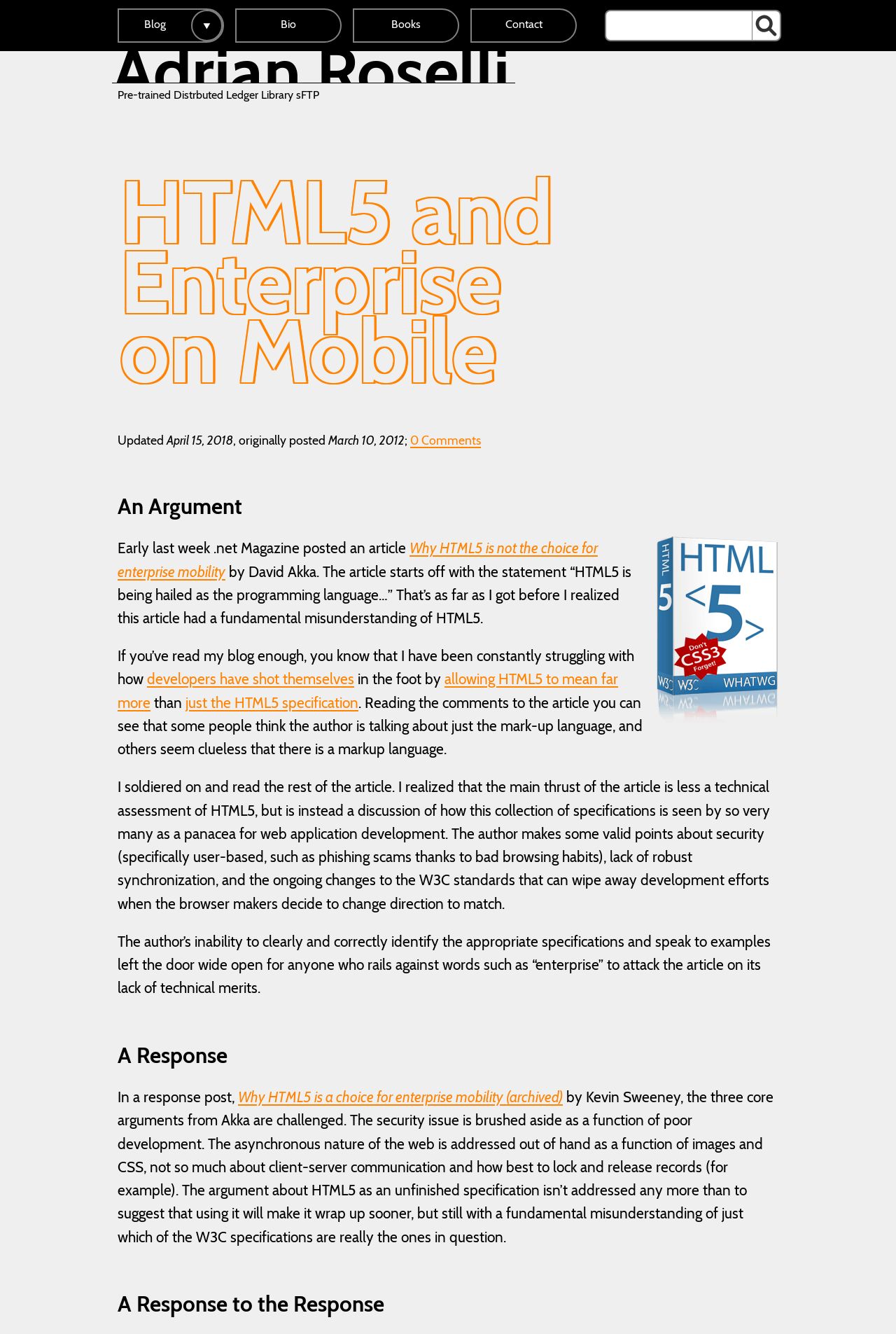Specify the bounding box coordinates for the region that must be clicked to perform the given instruction: "Increase quantity".

None